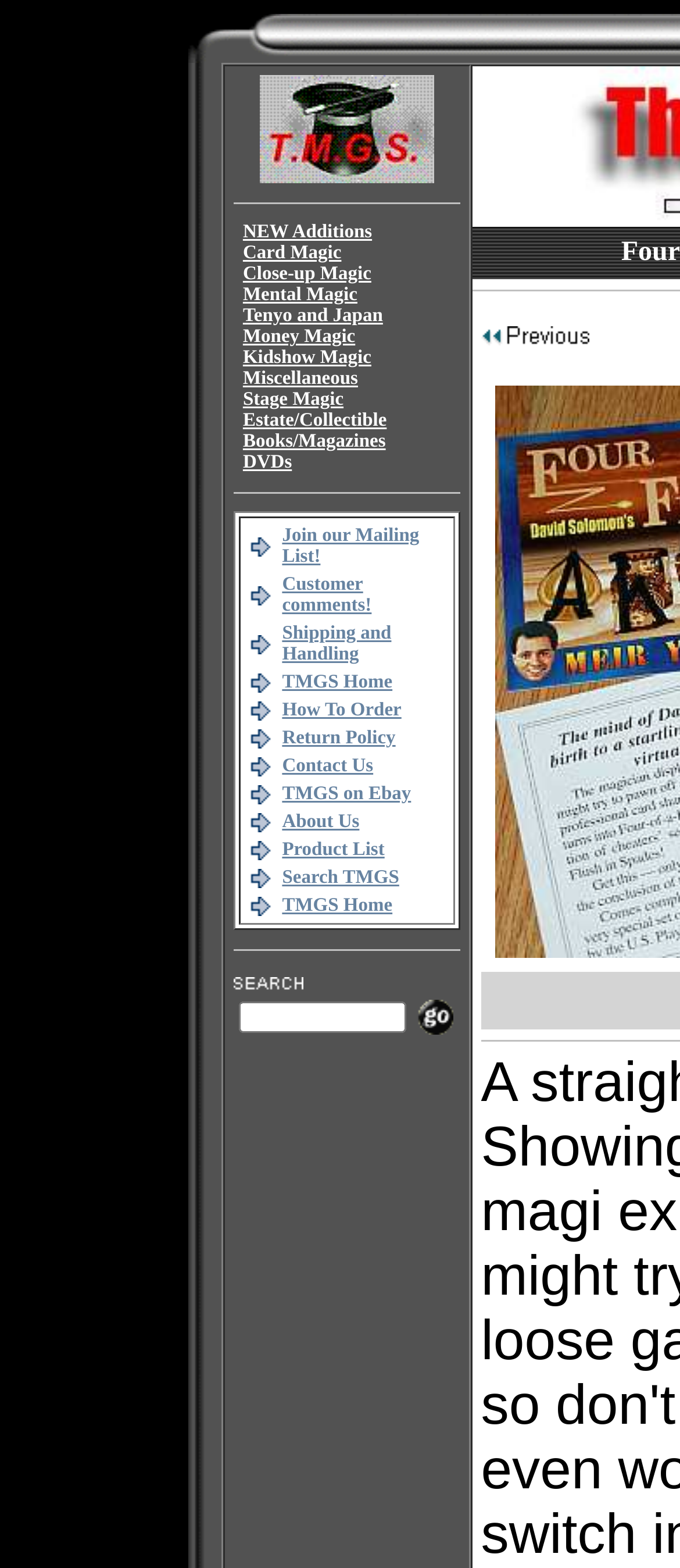What type of information can be found in the 'Customer comments!' section?
Look at the screenshot and provide an in-depth answer.

The 'Customer comments!' section likely contains reviews and feedback from customers who have purchased products from the website, providing potential customers with an idea of the quality and performance of the products.